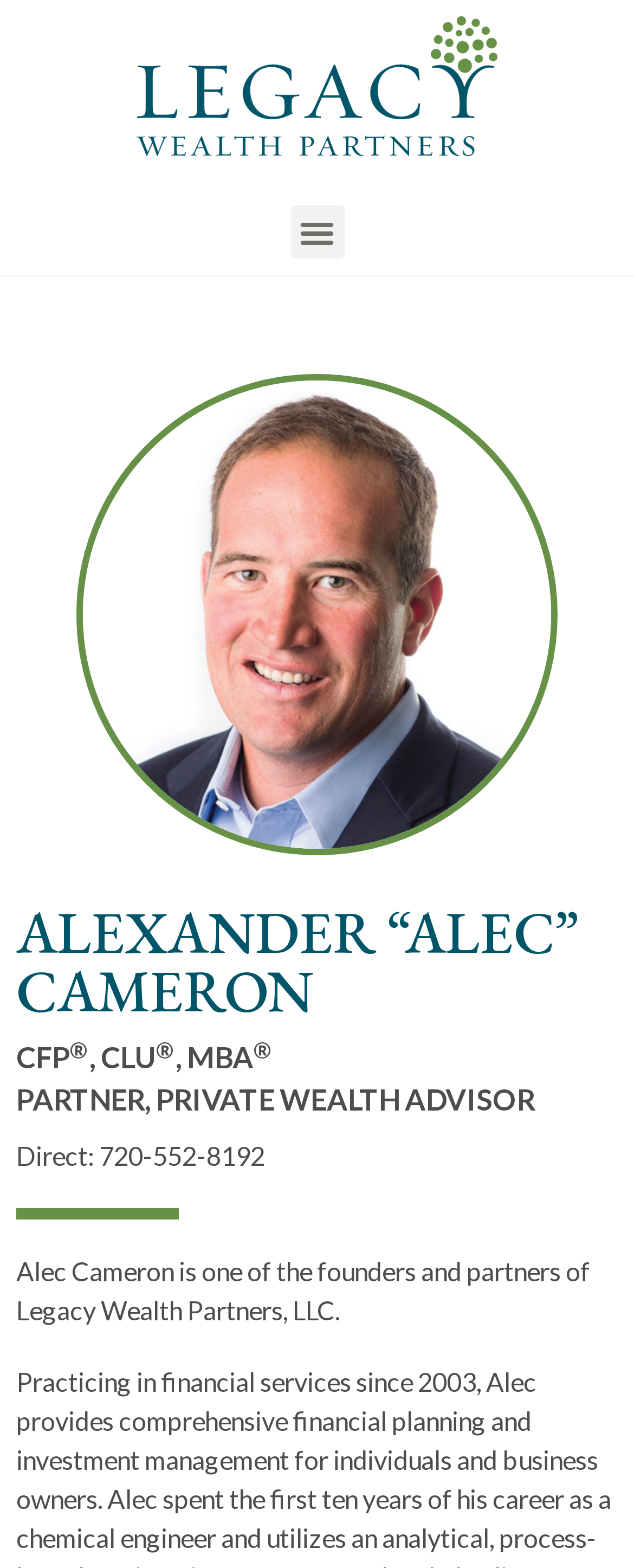Answer the following inquiry with a single word or phrase:
What are Alec Cameron's certifications?

CFP, CLU, MBA